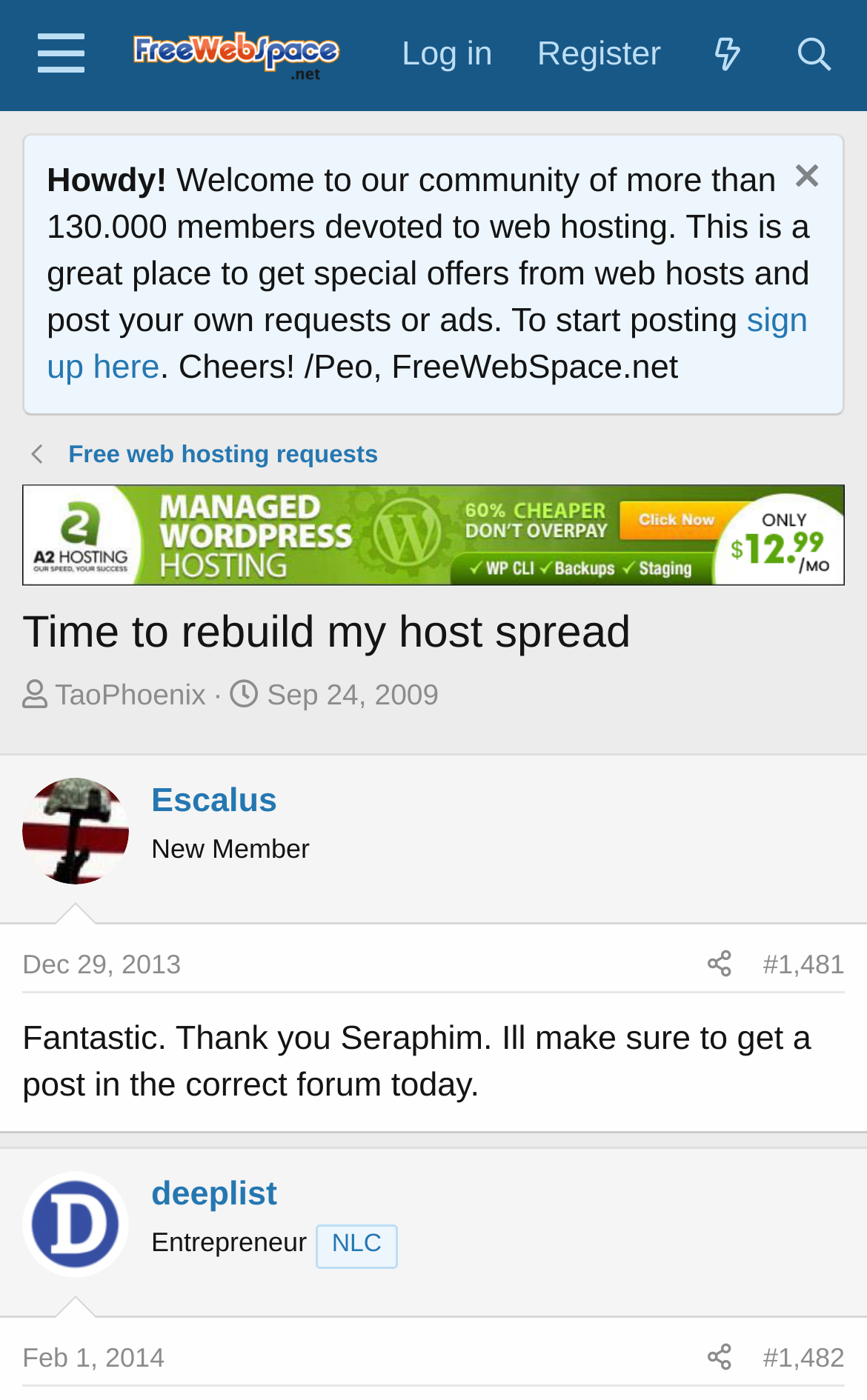Identify the coordinates of the bounding box for the element that must be clicked to accomplish the instruction: "View the thread started by TaoPhoenix".

[0.063, 0.485, 0.237, 0.508]